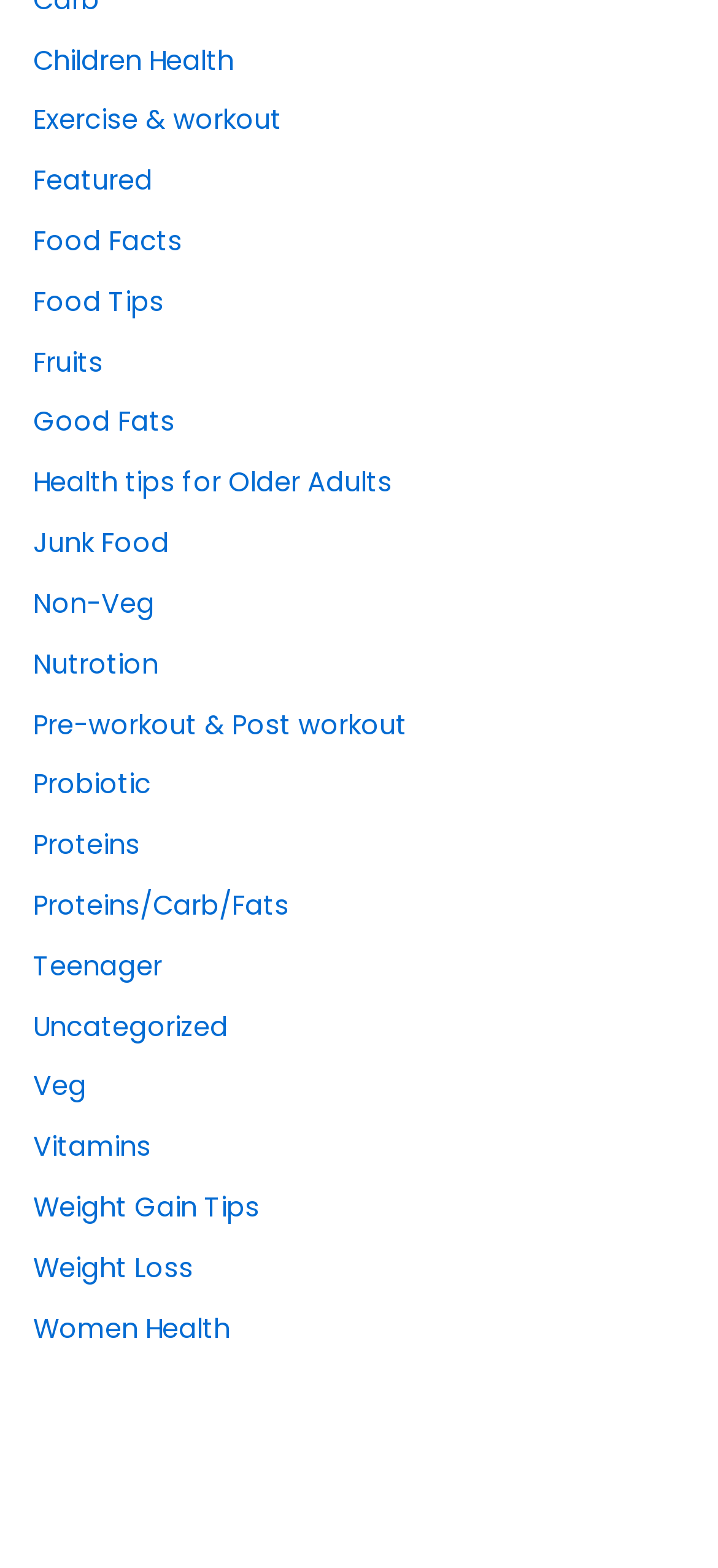Give a concise answer using one word or a phrase to the following question:
How many categories are available on this webpage?

21